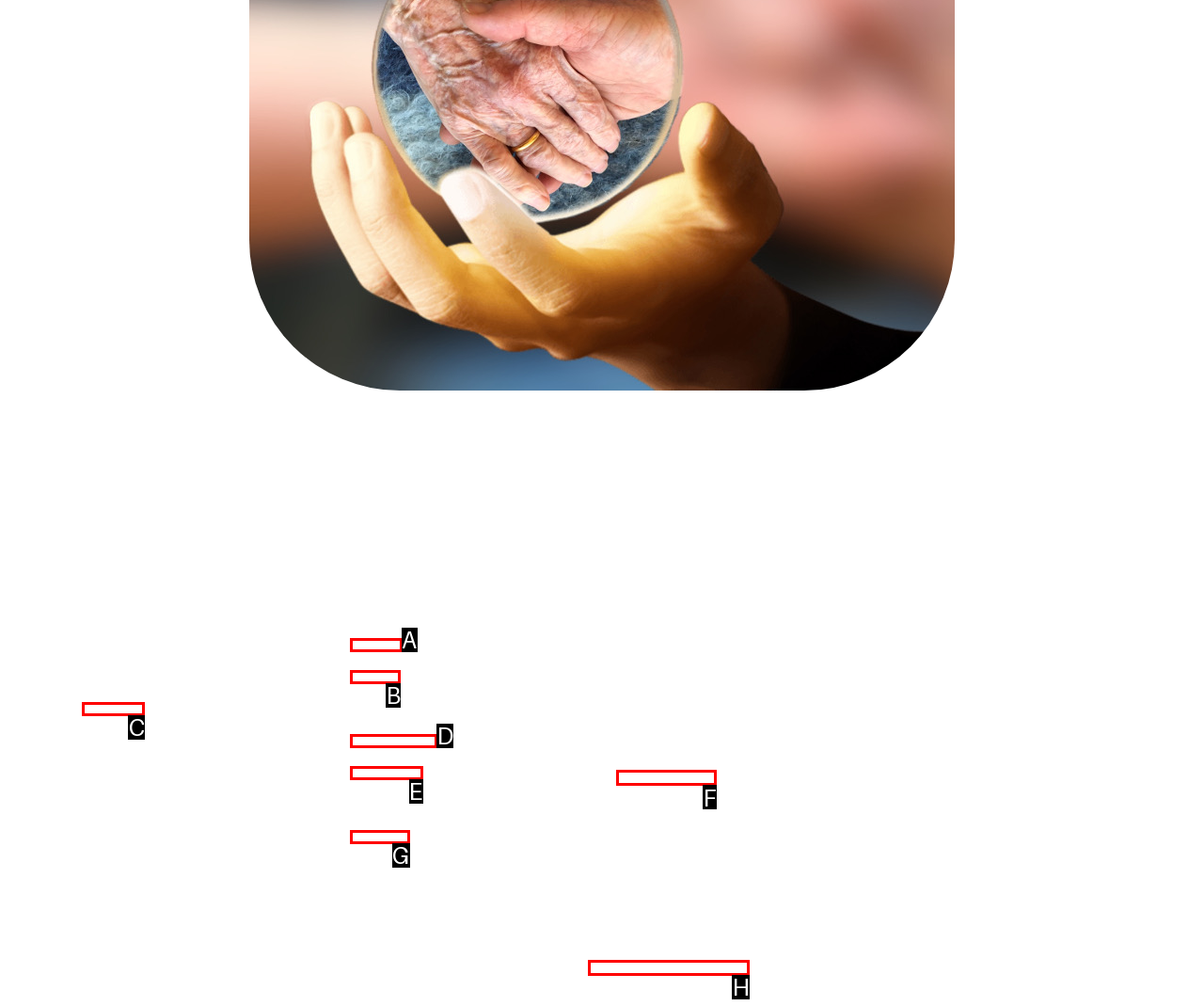Determine which HTML element to click for this task: Contact Fare-well Trust Provide the letter of the selected choice.

F